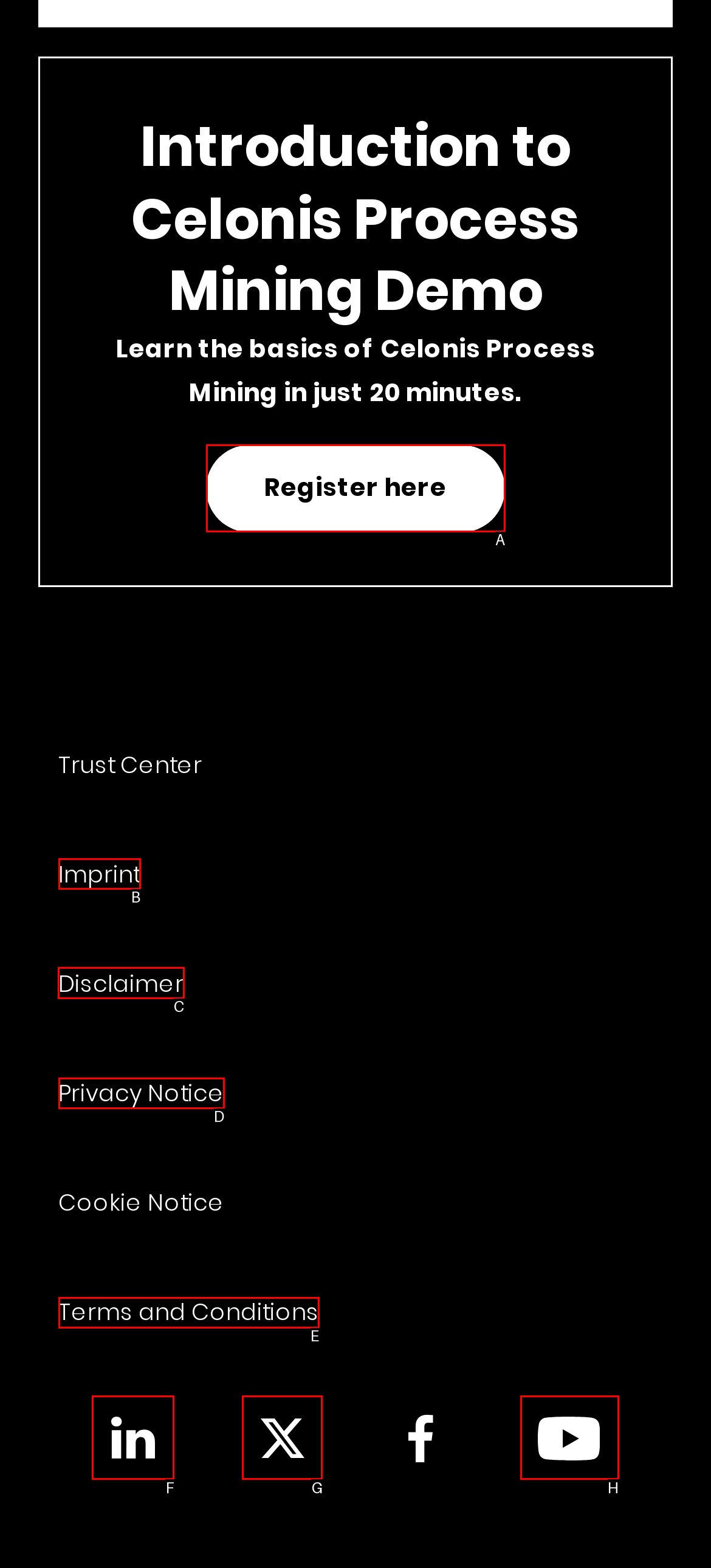Tell me which one HTML element I should click to complete the following task: Read the Disclaimer Answer with the option's letter from the given choices directly.

C